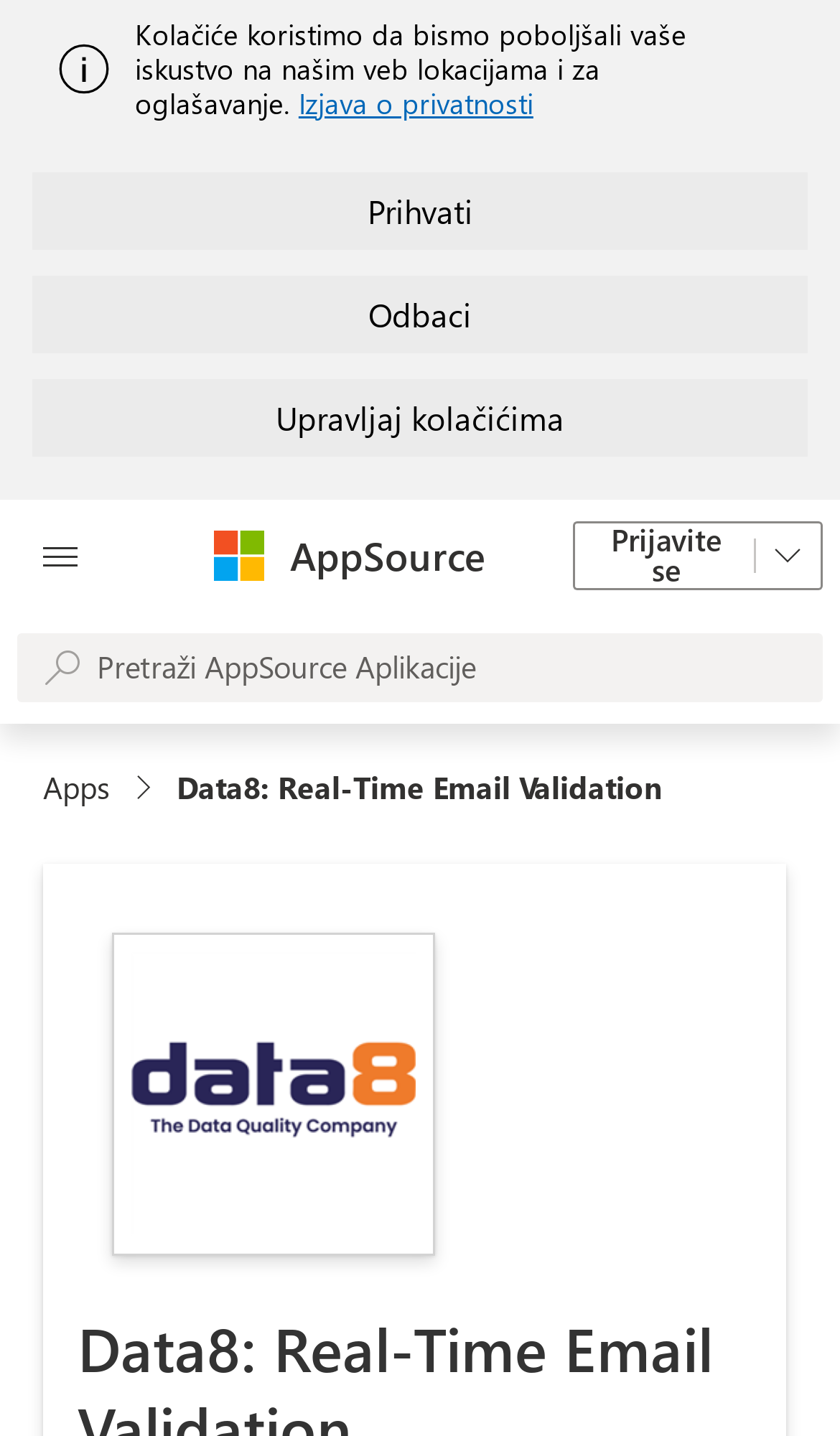Identify the text that serves as the heading for the webpage and generate it.

Data8: Real-Time Email Validation